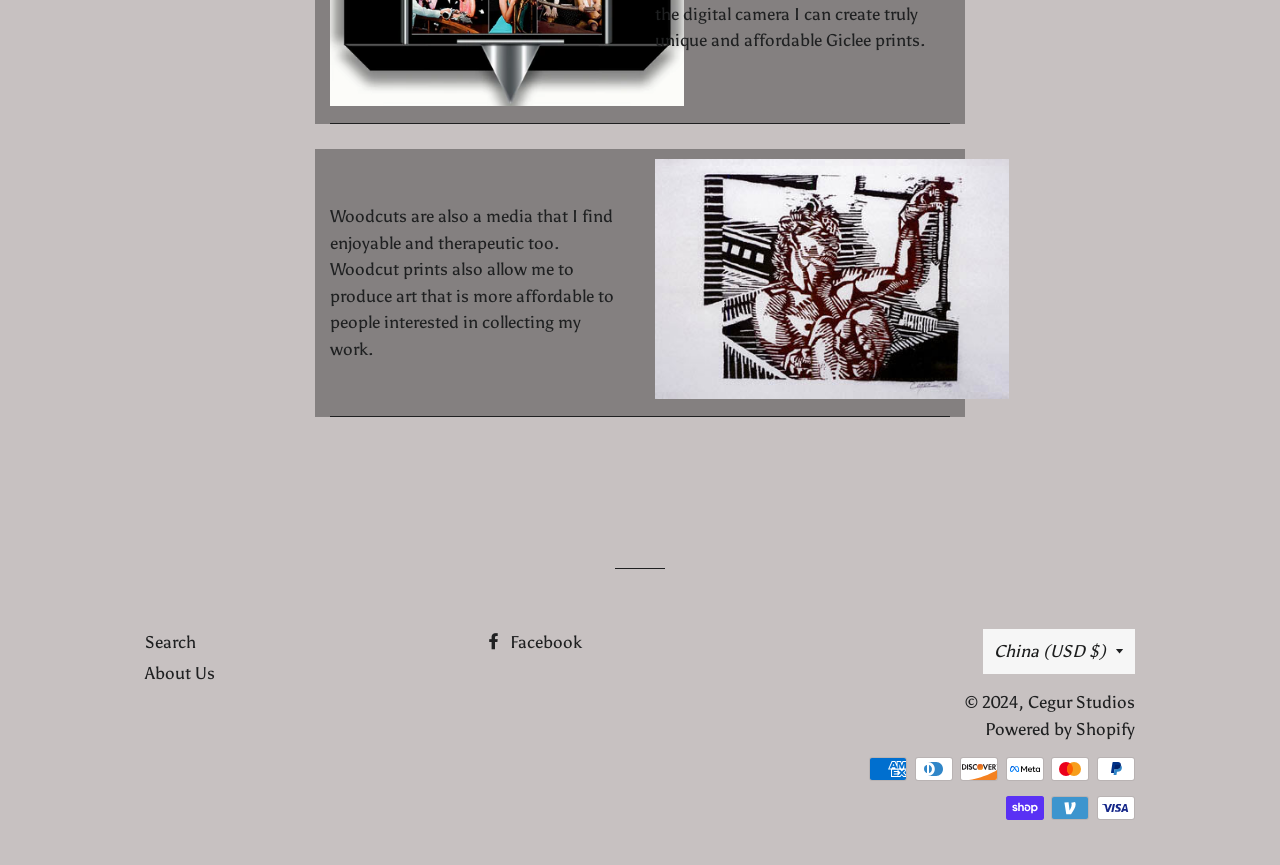How many payment methods are shown on the webpage?
Using the image as a reference, give an elaborate response to the question.

I counted the number of payment method images shown at the bottom of the webpage, which includes American Express, Diners Club, Discover, Meta Pay, Mastercard, PayPal, Shop Pay, Venmo, and Visa.